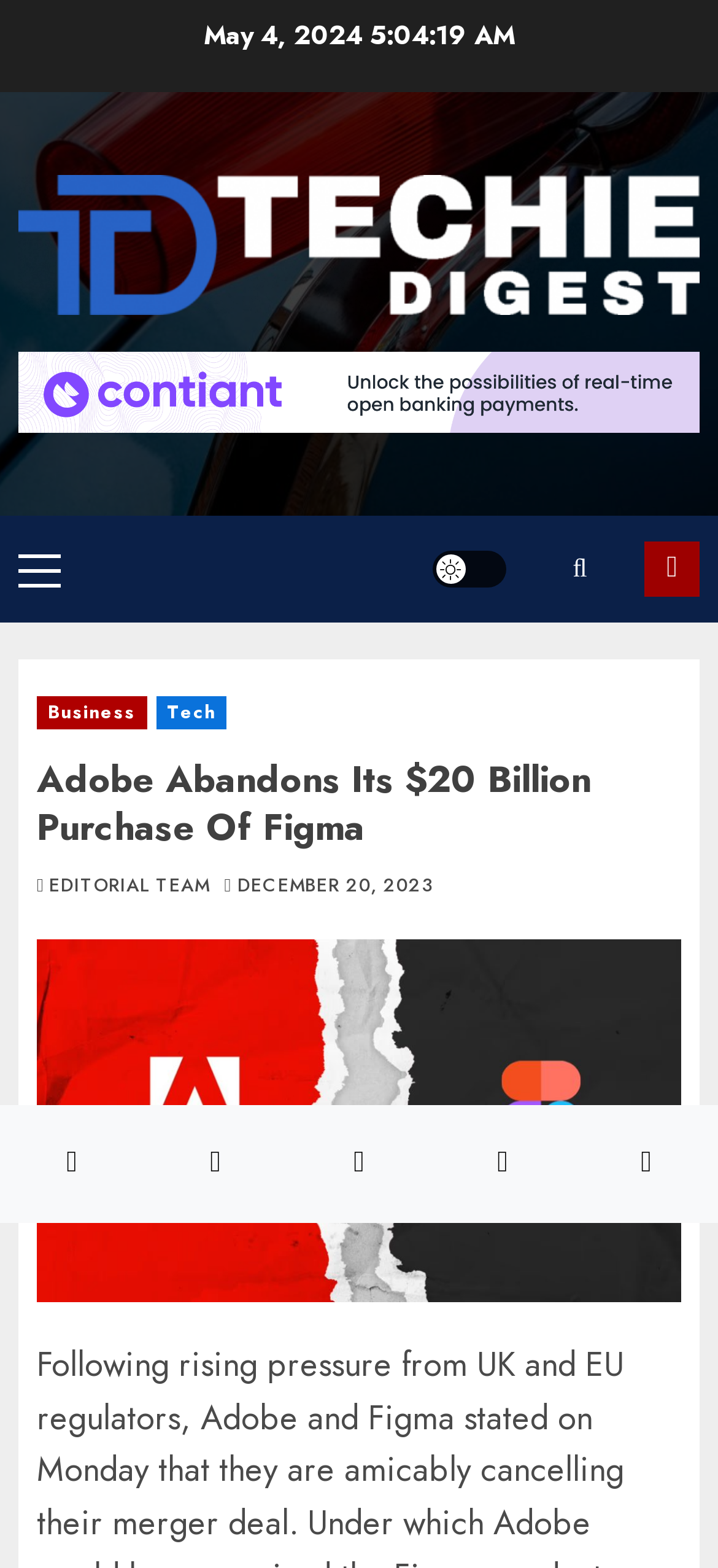Locate the bounding box coordinates of the clickable part needed for the task: "Read the Adobe and Figma article".

[0.051, 0.482, 0.949, 0.543]